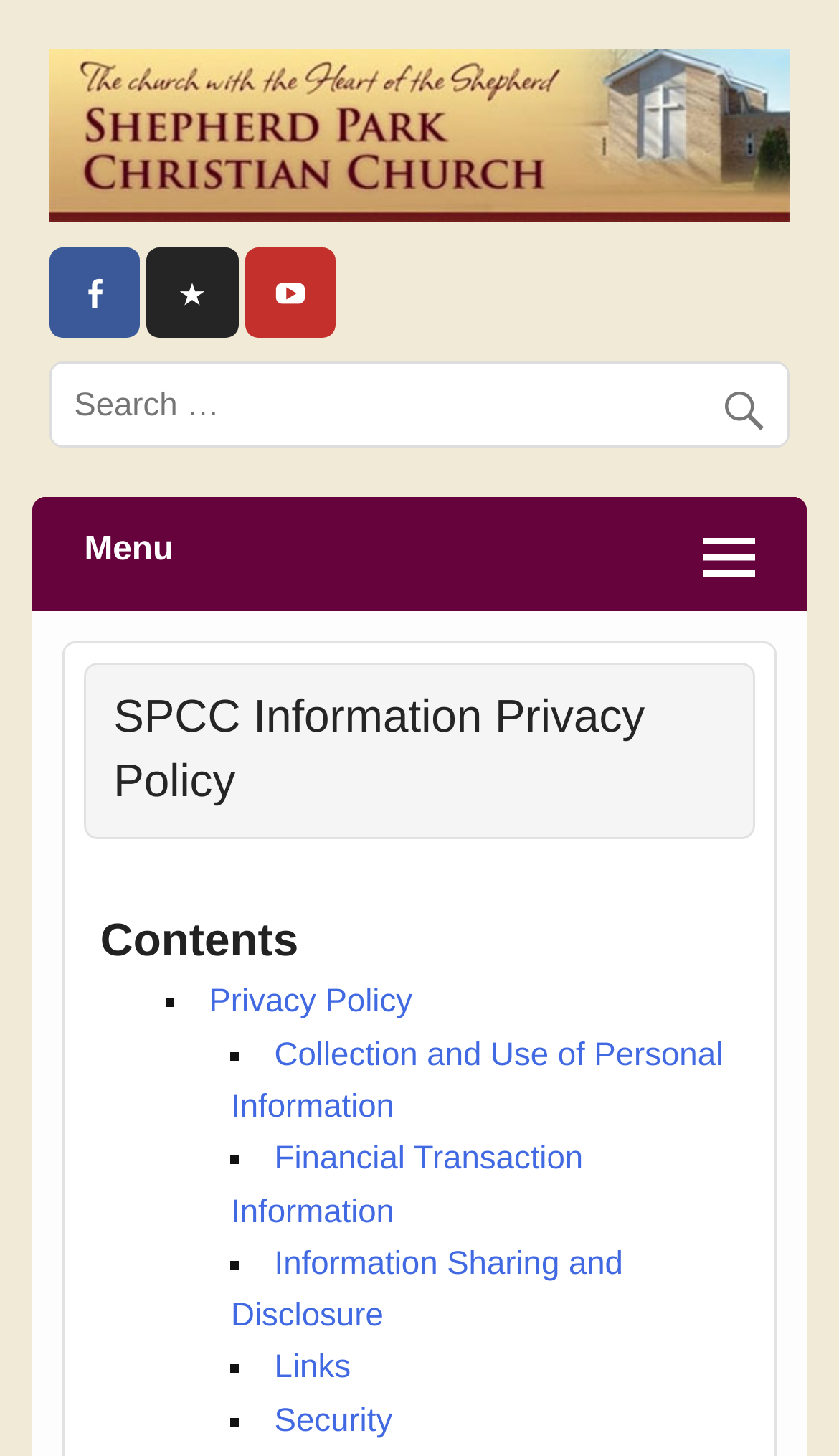Can you extract the headline from the webpage for me?

SPCC Information Privacy Policy